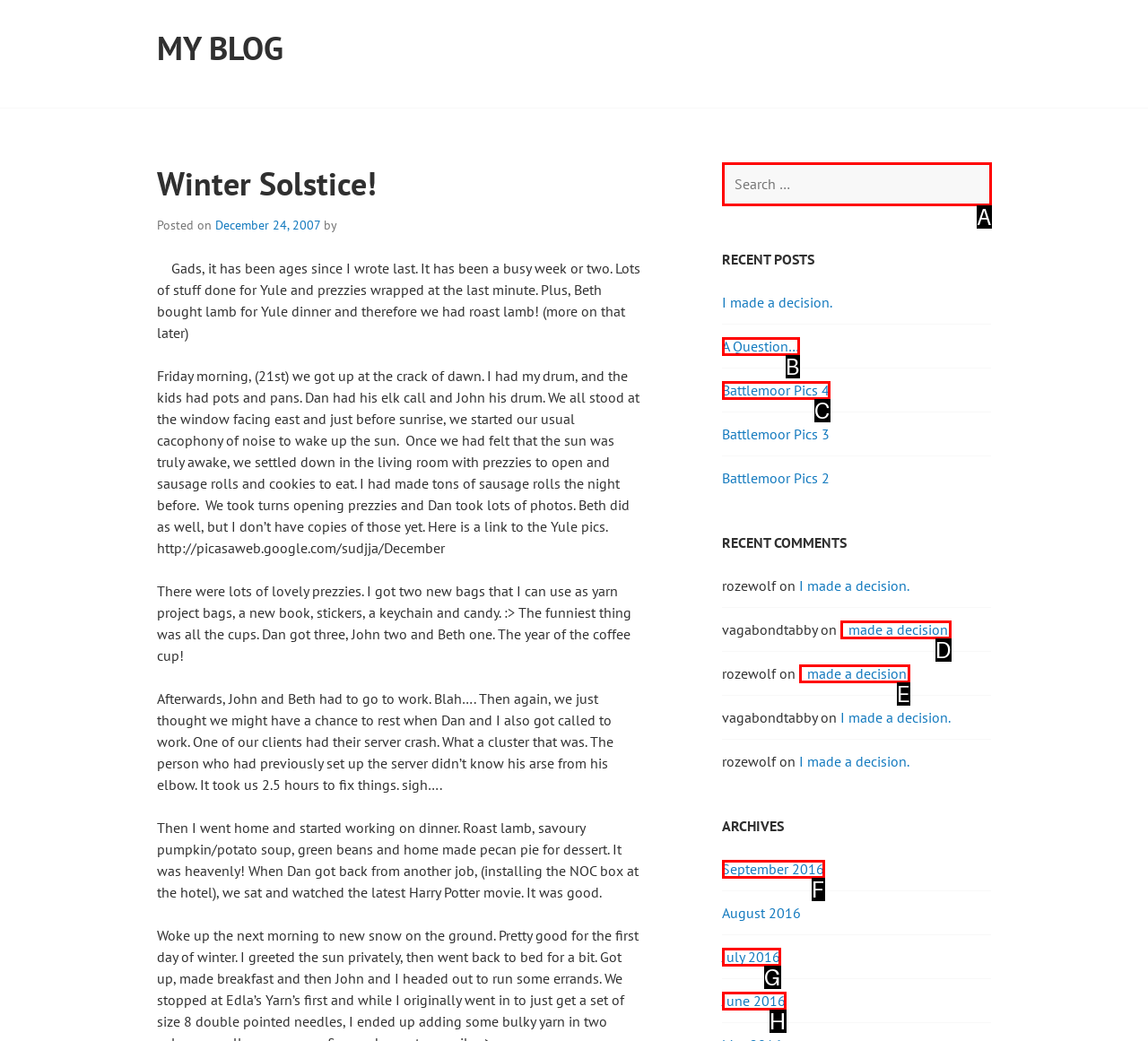Match the element description to one of the options: July 2016
Respond with the corresponding option's letter.

G